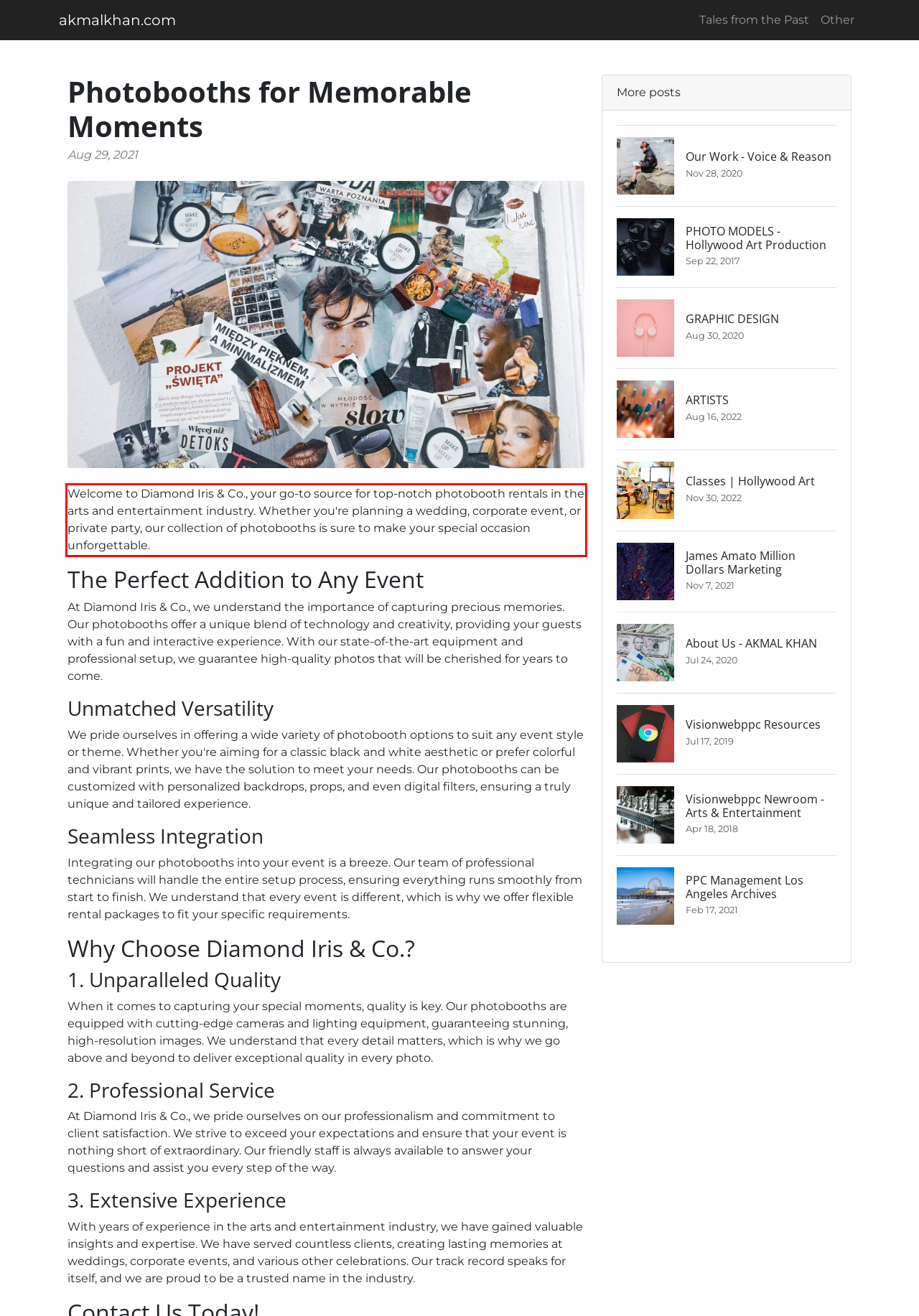You are provided with a screenshot of a webpage that includes a red bounding box. Extract and generate the text content found within the red bounding box.

Welcome to Diamond Iris & Co., your go-to source for top-notch photobooth rentals in the arts and entertainment industry. Whether you're planning a wedding, corporate event, or private party, our collection of photobooths is sure to make your special occasion unforgettable.